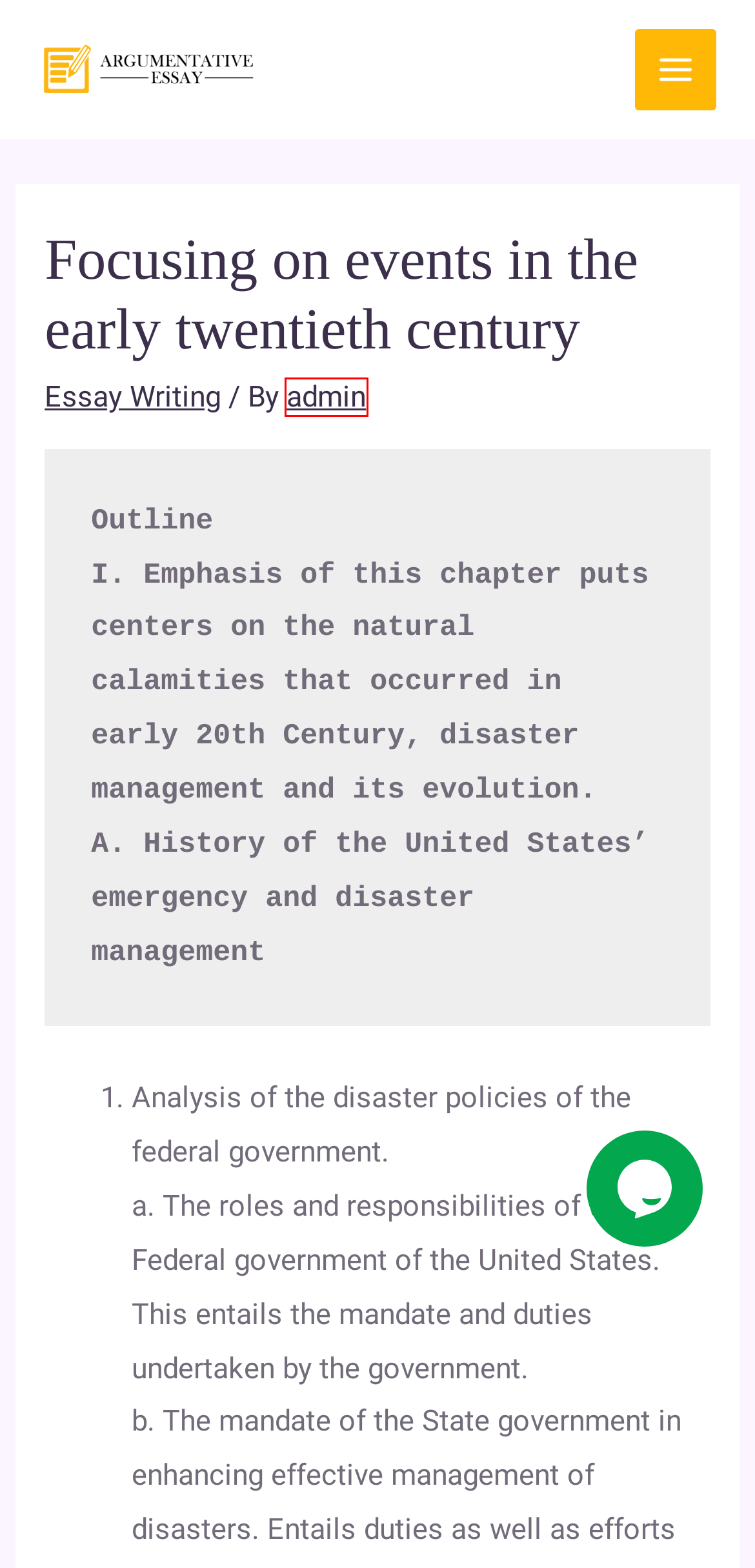Look at the screenshot of a webpage that includes a red bounding box around a UI element. Select the most appropriate webpage description that matches the page seen after clicking the highlighted element. Here are the candidates:
A. Essay Writing Archives - Get Help With Your Essay
B. Get Help With Your Essay From Our Essay Experts
C. Criminology Essay Archives - Get Help With Your Essay
D. admin, Author at Get Help With Your Essay
E. Agriculture Archives - Get Help With Your Essay
F. Summaries, Analyses, and Response Essays Archives - Get Help With Your Essay
G. Religion Archives - Get Help With Your Essay
H. Persuasive Essay Archives - Get Help With Your Essay

D